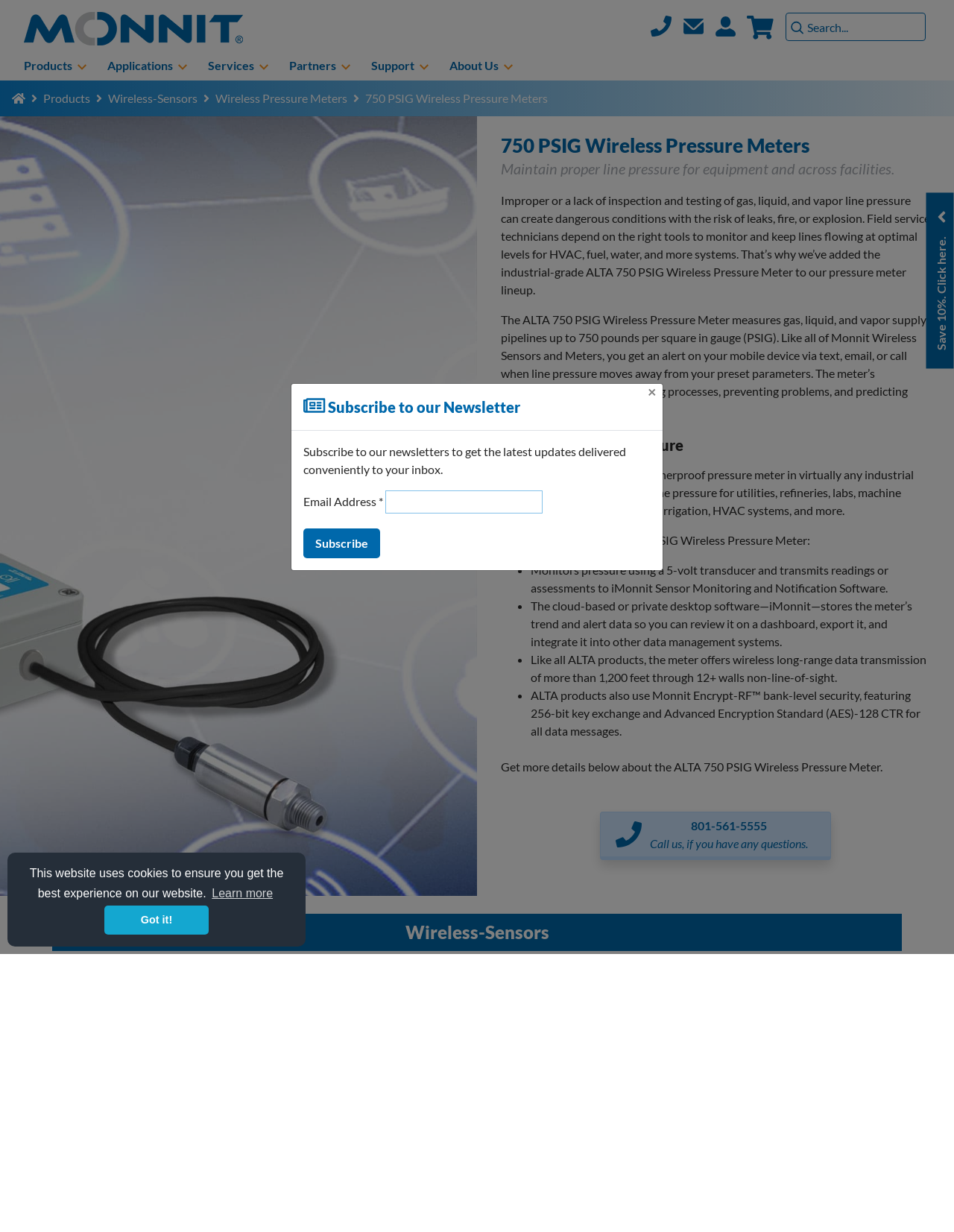Determine the bounding box coordinates for the UI element matching this description: "Products".

[0.045, 0.073, 0.095, 0.087]